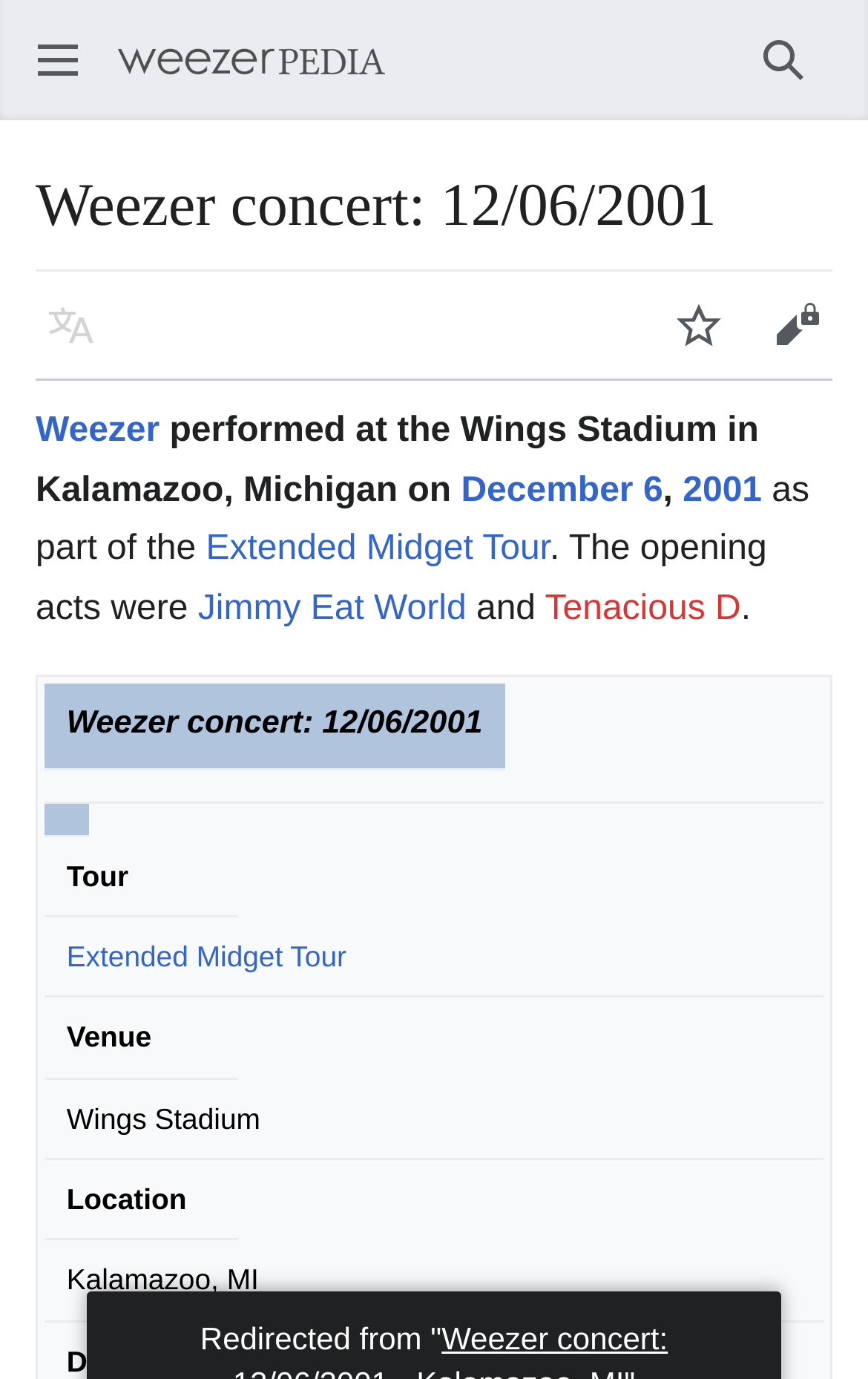What is the concert venue?
Using the image as a reference, answer with just one word or a short phrase.

Wings Stadium